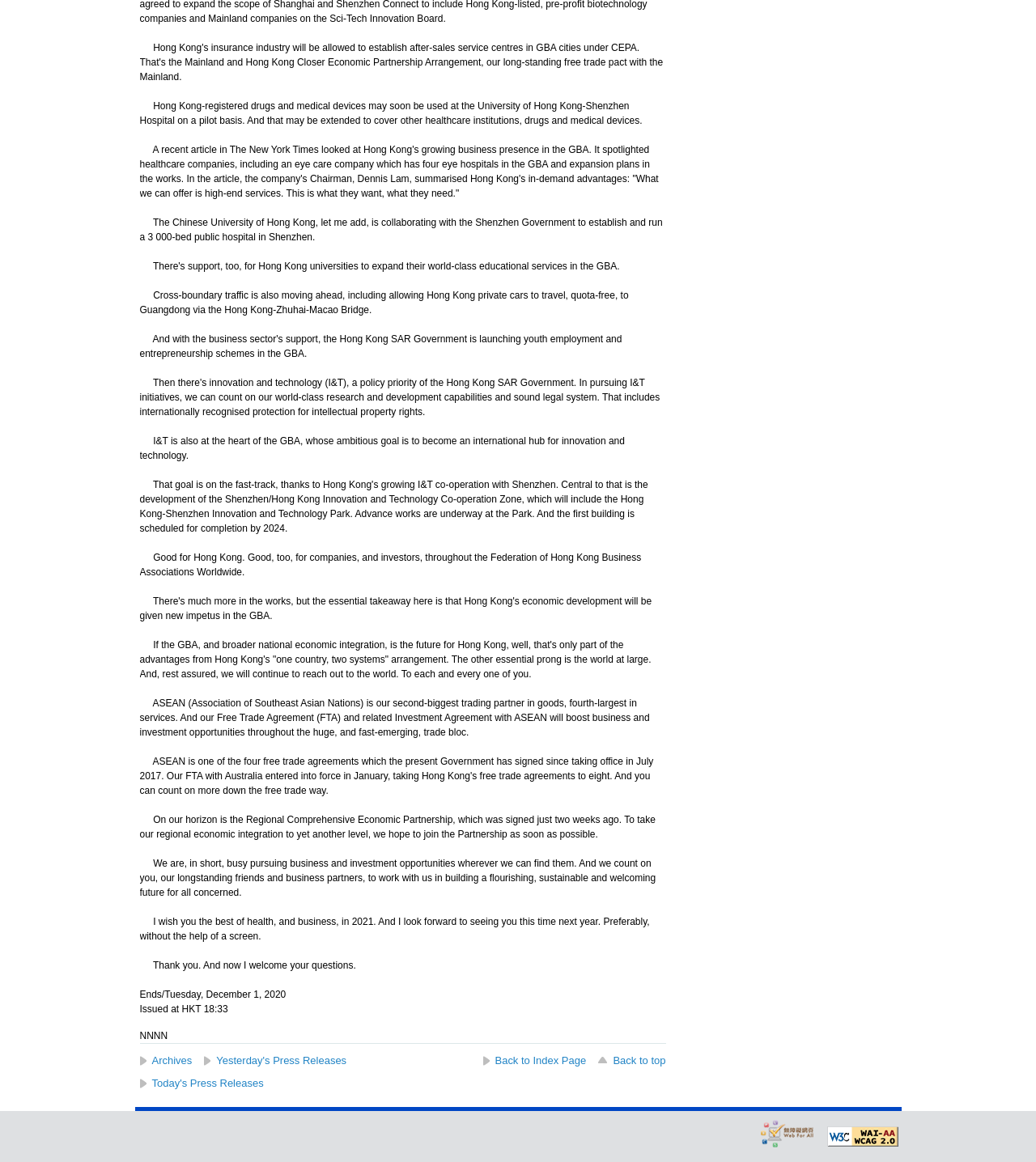What is the main topic of this webpage?
Refer to the image and provide a thorough answer to the question.

Based on the content of the webpage, it appears to be a speech or article discussing the business and economic opportunities in Hong Kong, particularly in the context of the Greater Bay Area (GBA) and its relations with other countries and regions.